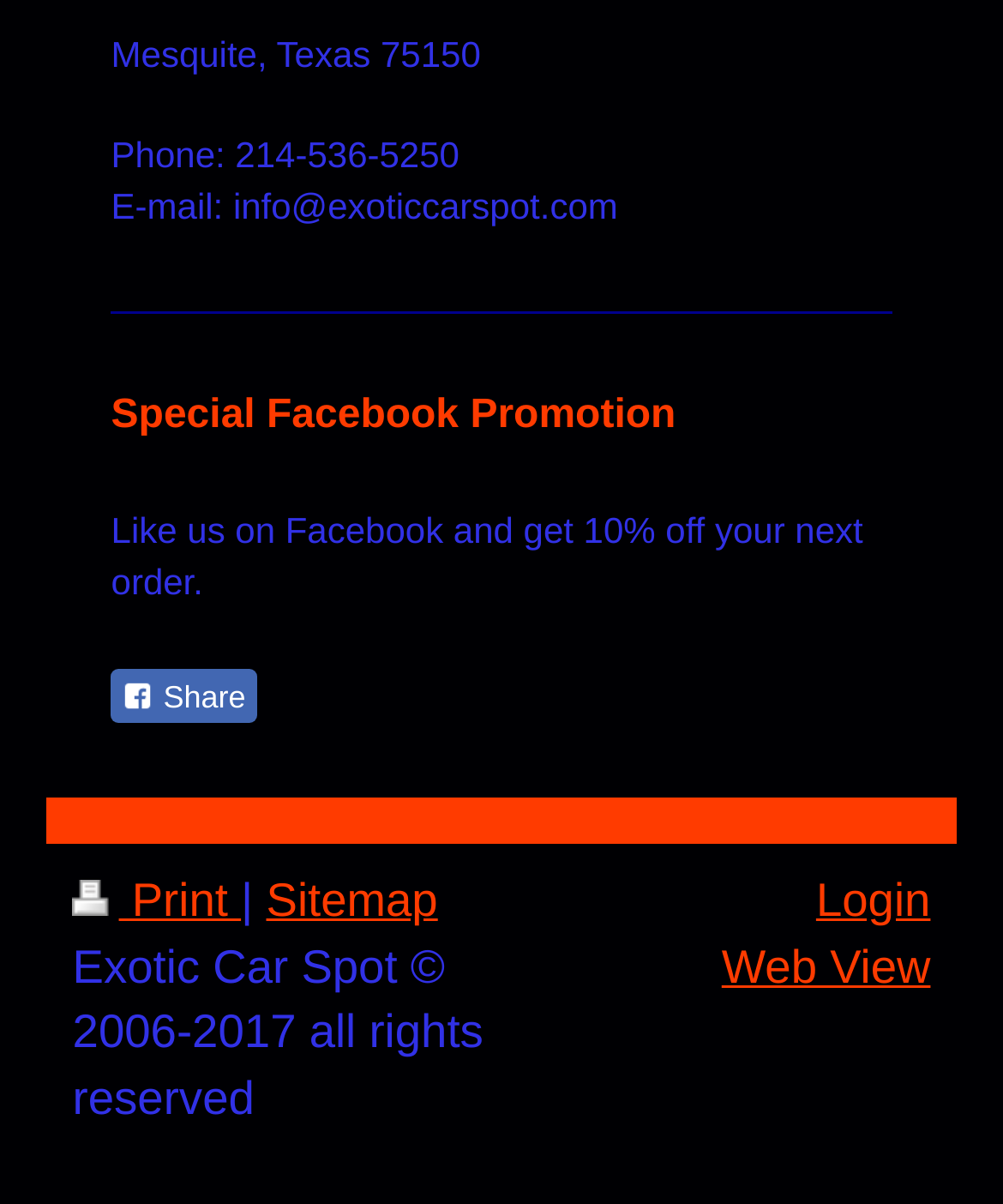Using the description: "findurdate.com.au/black-christian-dating.html", determine the UI element's bounding box coordinates. Ensure the coordinates are in the format of four float numbers between 0 and 1, i.e., [left, top, right, bottom].

None